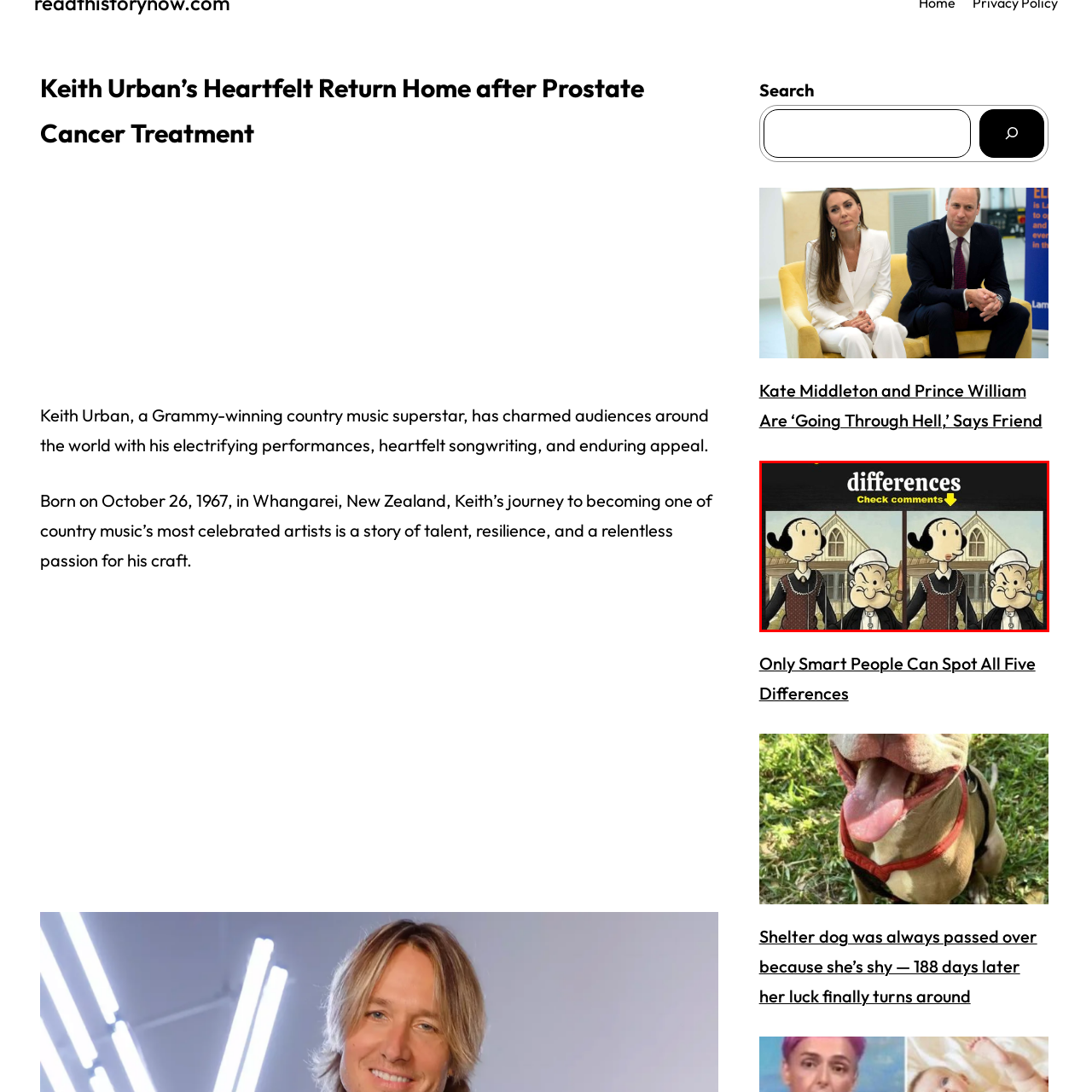Study the image inside the red outline, What is the color of the text above the illustration? 
Respond with a brief word or phrase.

Bold yellow